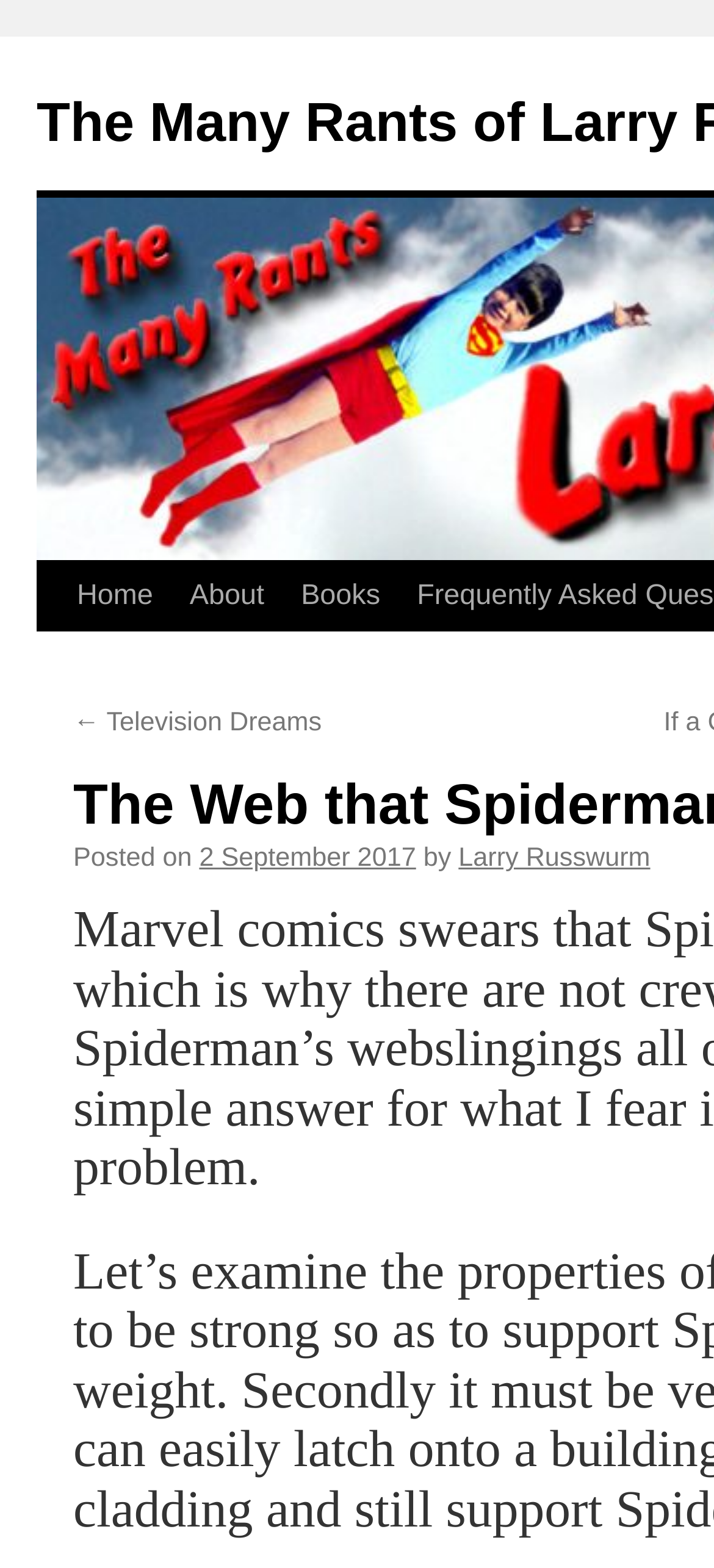Please provide a detailed answer to the question below based on the screenshot: 
What is the previous article?

I found a link element with the text '← Television Dreams' and a bounding box coordinate of [0.103, 0.452, 0.451, 0.47], suggesting that it is the previous article.